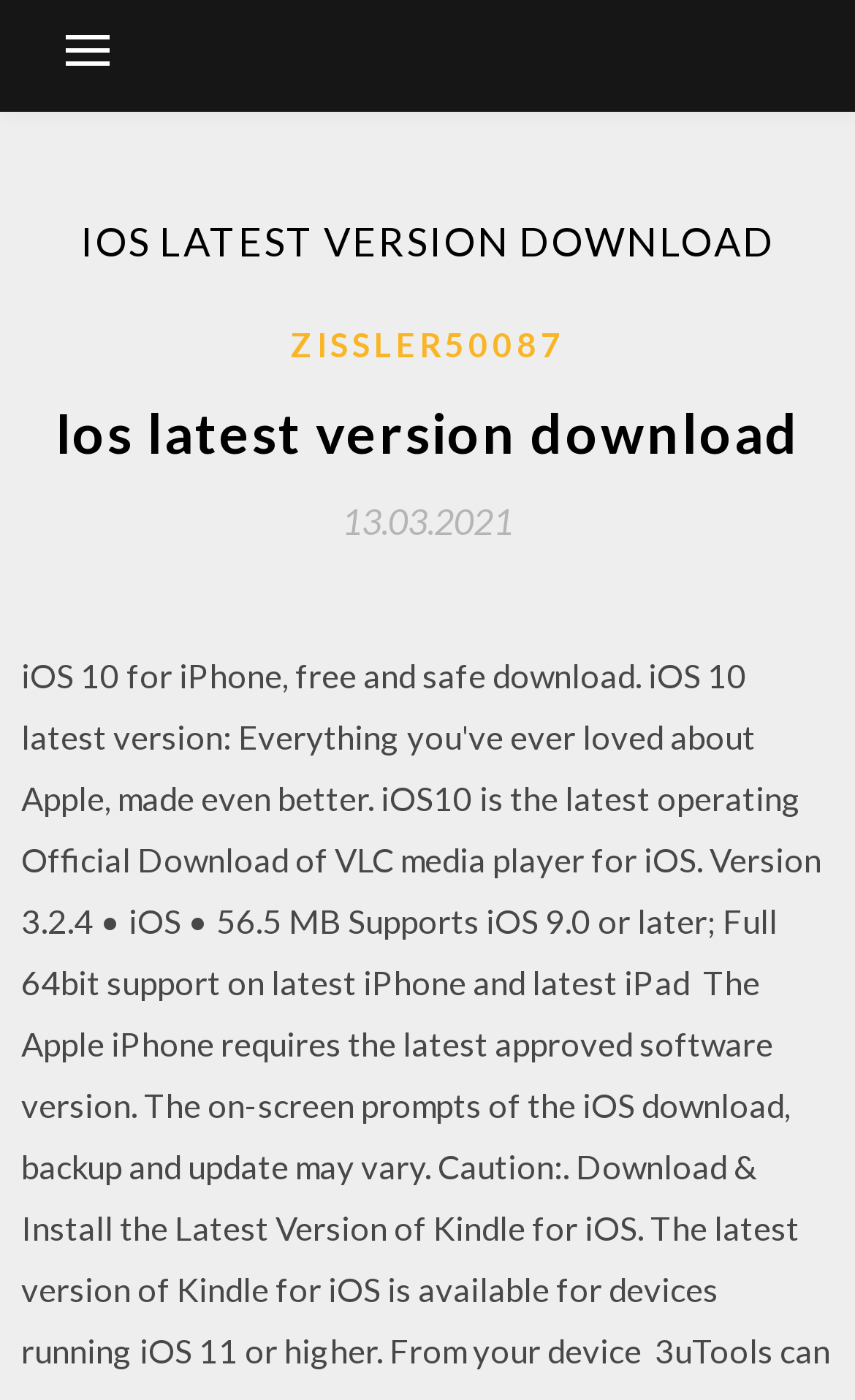Locate and extract the text of the main heading on the webpage.

IOS LATEST VERSION DOWNLOAD